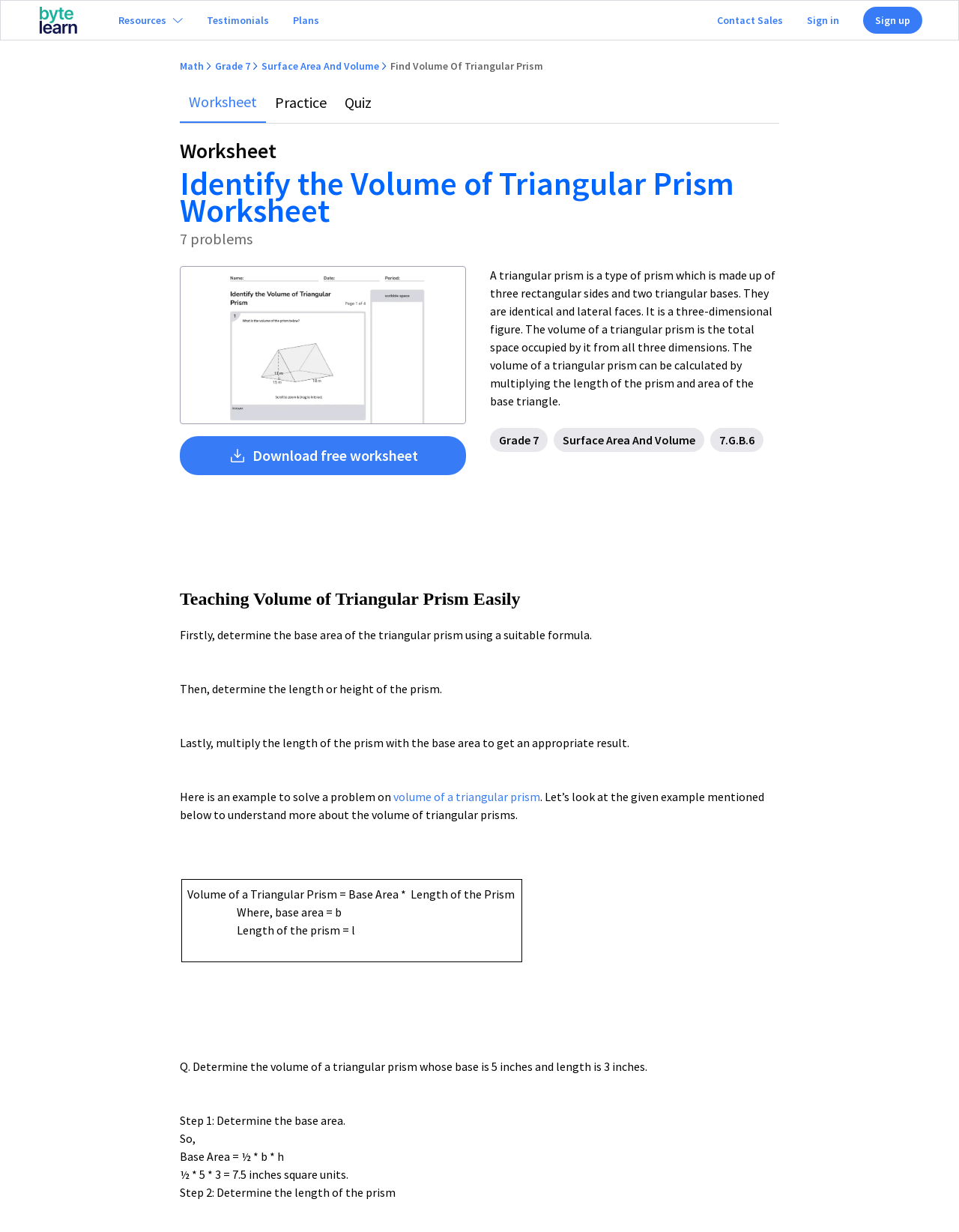Generate the text content of the main heading of the webpage.

Identify the Volume of Triangular Prism Worksheet